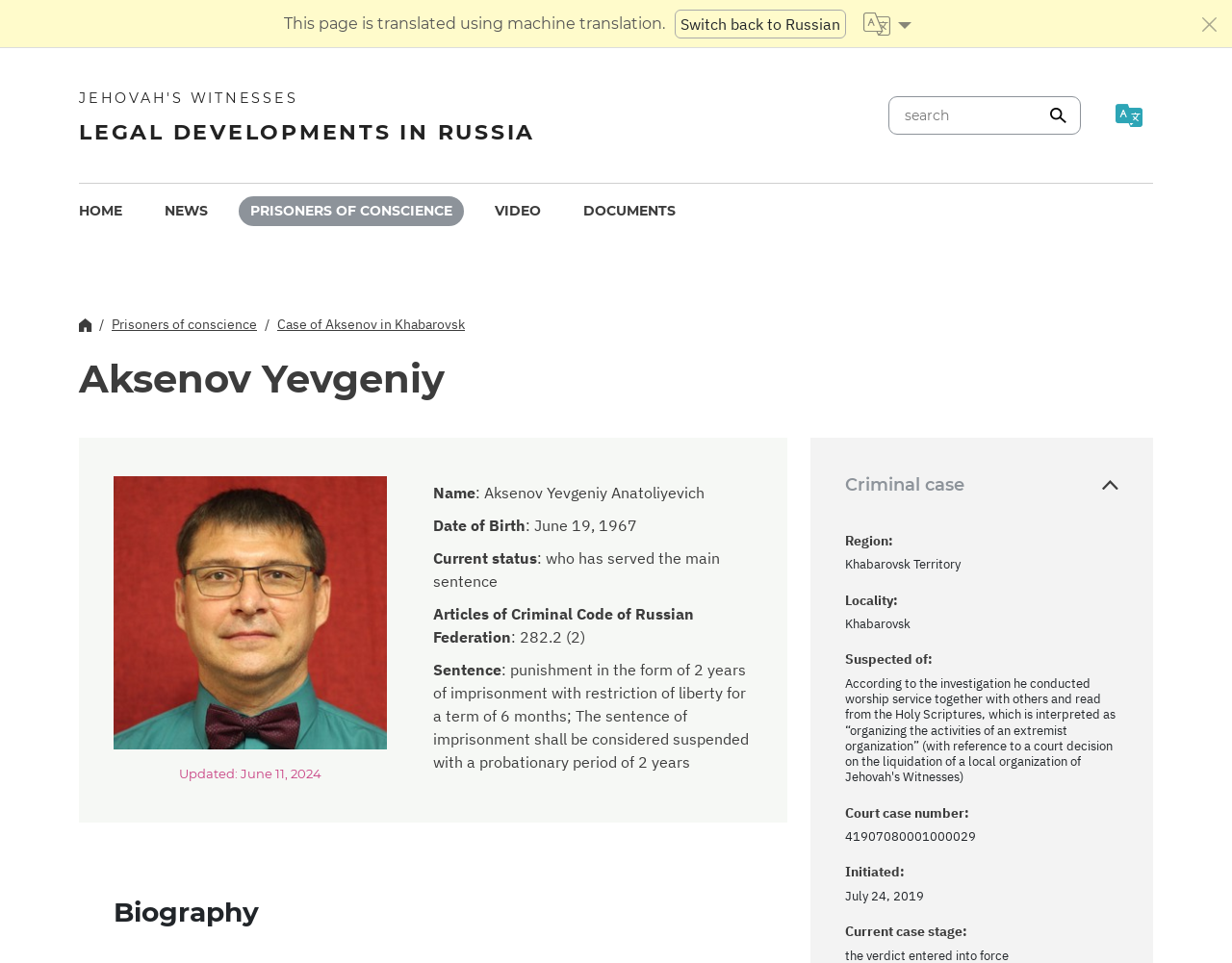With reference to the image, please provide a detailed answer to the following question: What is the date of birth of the prisoner?

I found the answer by looking at the section with the heading 'Aksenov Yevgeniy' and then finding the static text element with the label 'Date of Birth' and its corresponding value 'June 19, 1967'.